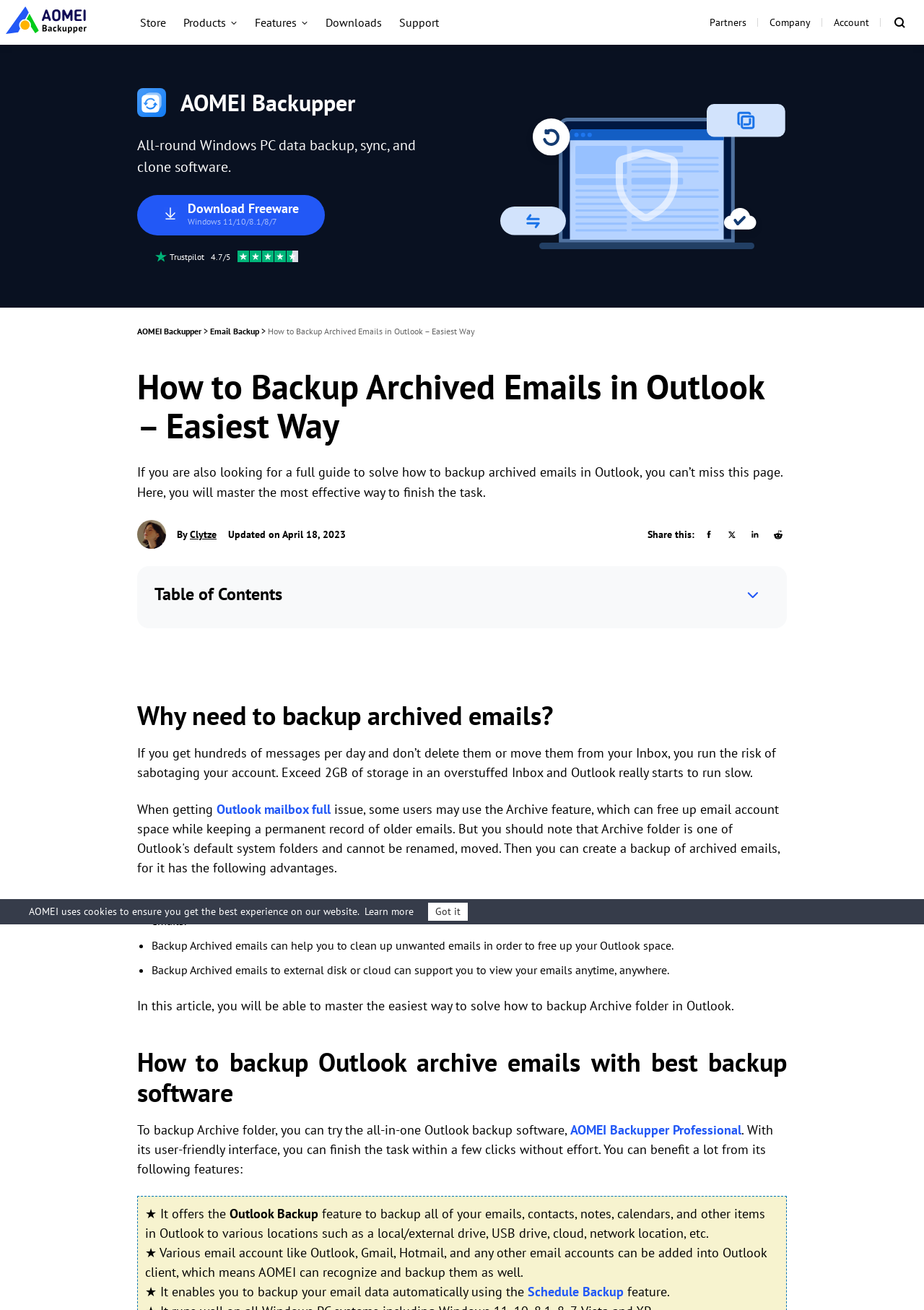Locate the bounding box coordinates of the clickable region necessary to complete the following instruction: "Read the article about how to backup archived emails in Outlook". Provide the coordinates in the format of four float numbers between 0 and 1, i.e., [left, top, right, bottom].

[0.29, 0.249, 0.514, 0.257]